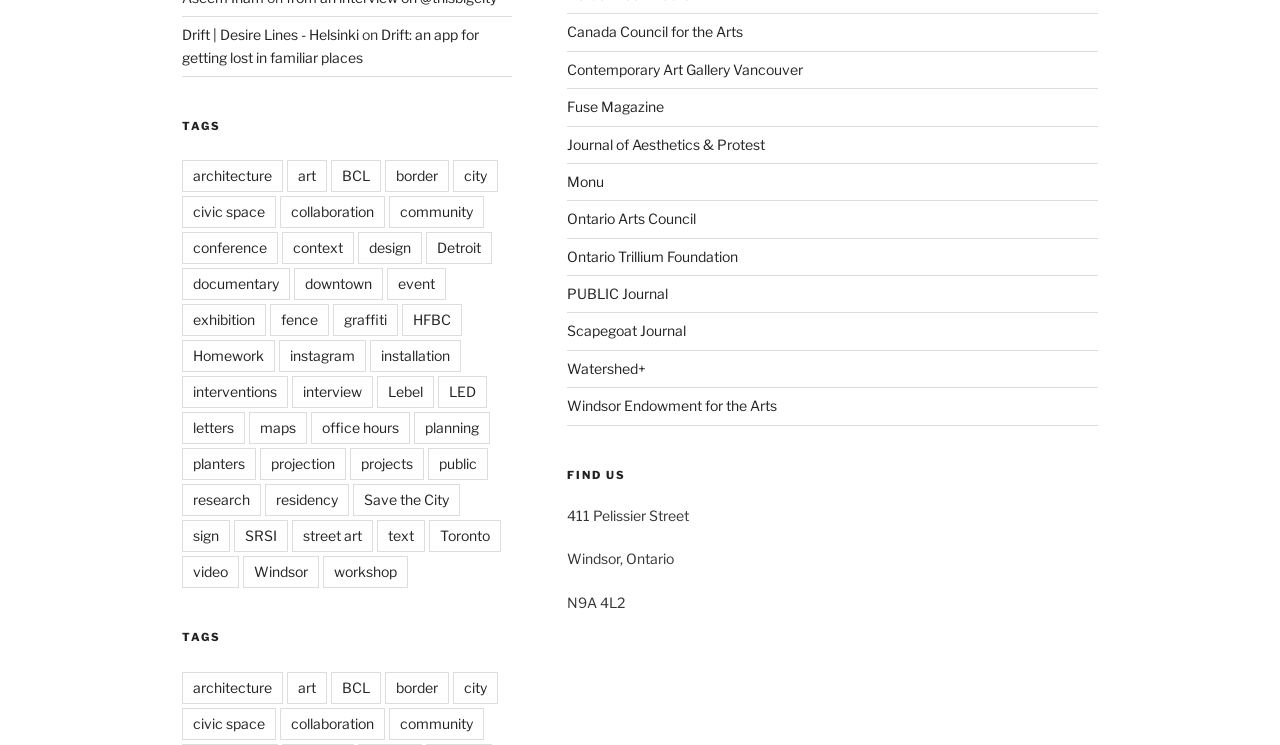What is the address of the location mentioned on this webpage?
Look at the webpage screenshot and answer the question with a detailed explanation.

I looked for the 'FIND US' heading and found the address '411 Pelissier Street' listed below it, along with the city and postal code.